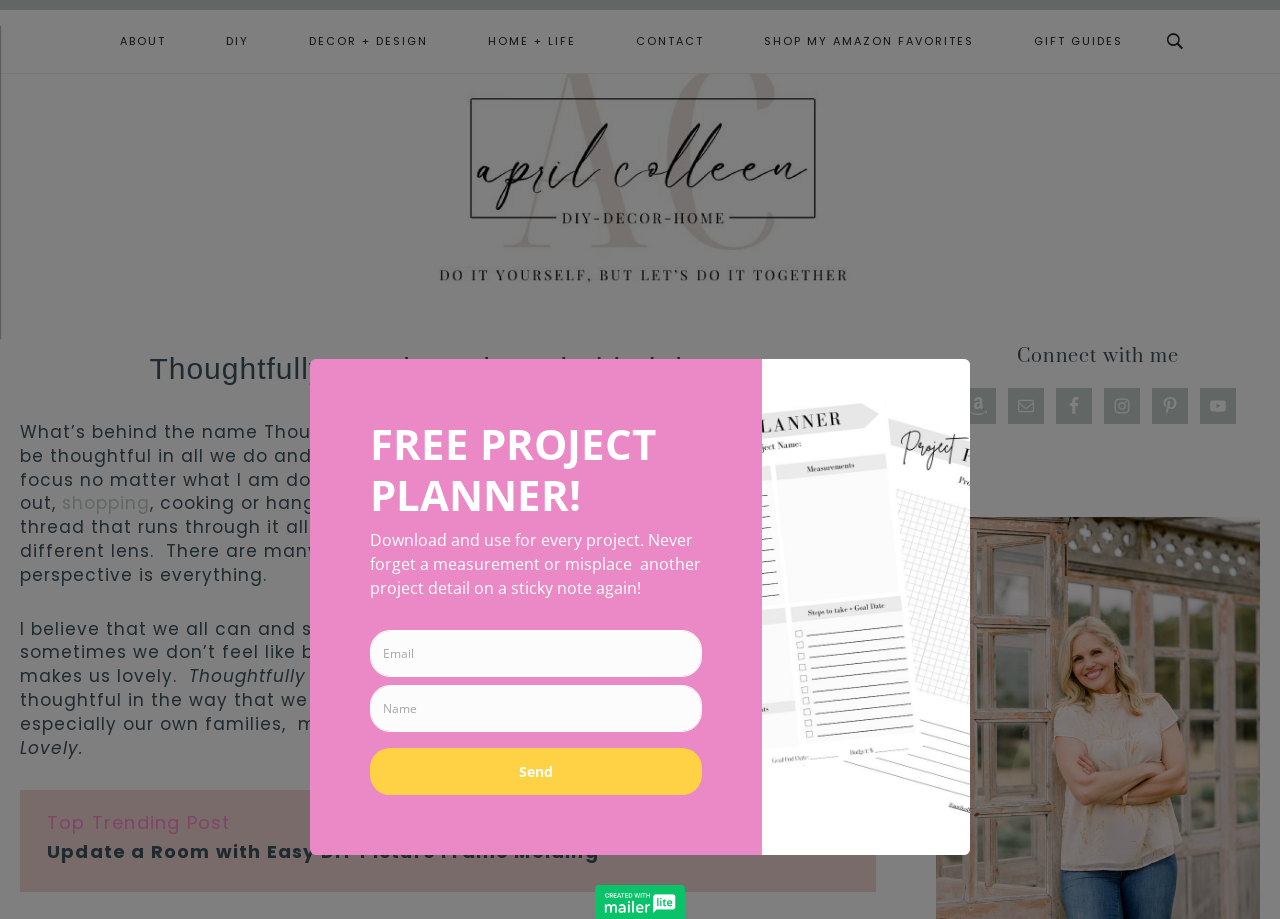How many social media platforms are linked on the webpage?
Based on the image, provide your answer in one word or phrase.

5